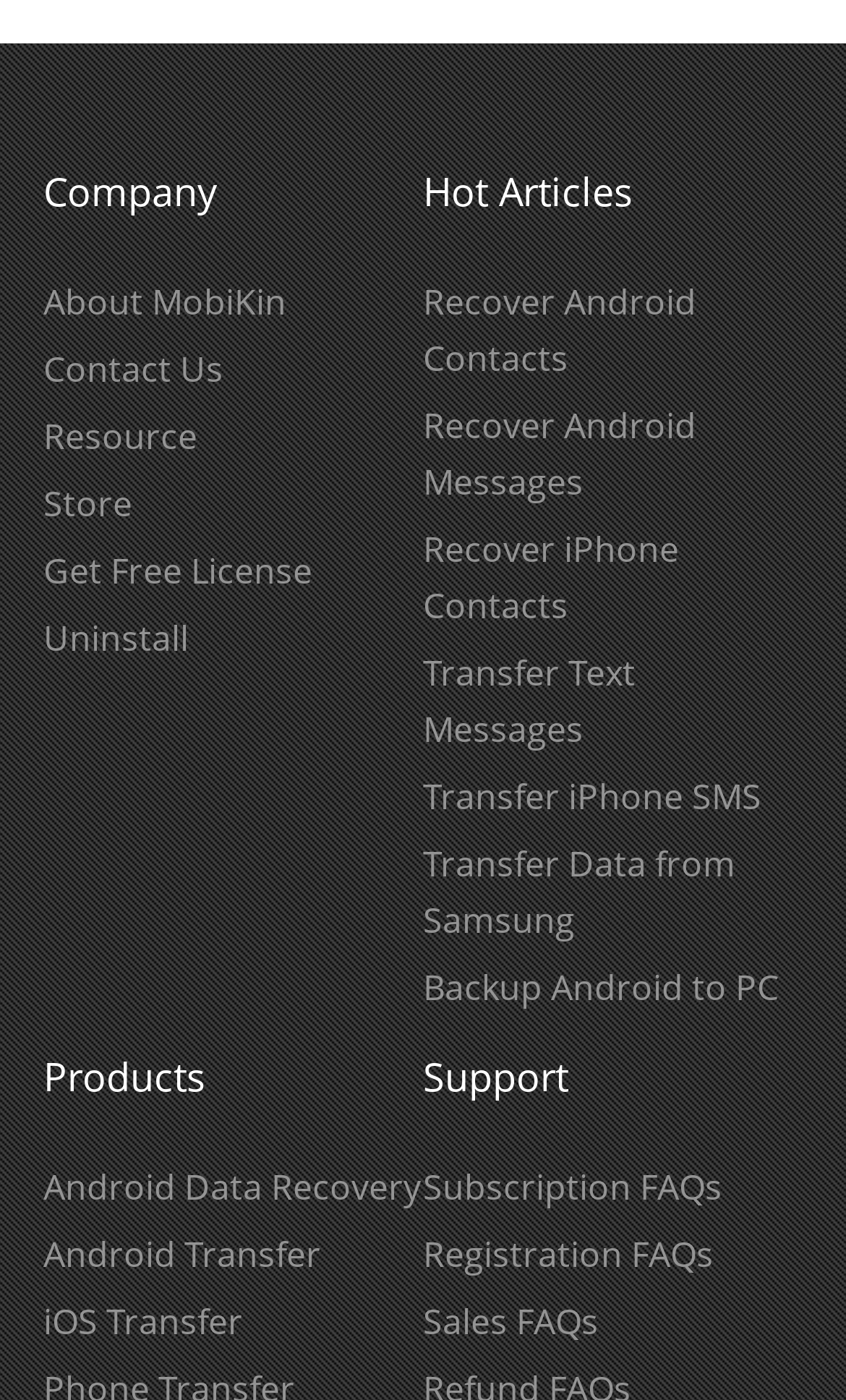Can you provide the bounding box coordinates for the element that should be clicked to implement the instruction: "Learn about the company"?

[0.051, 0.116, 0.5, 0.156]